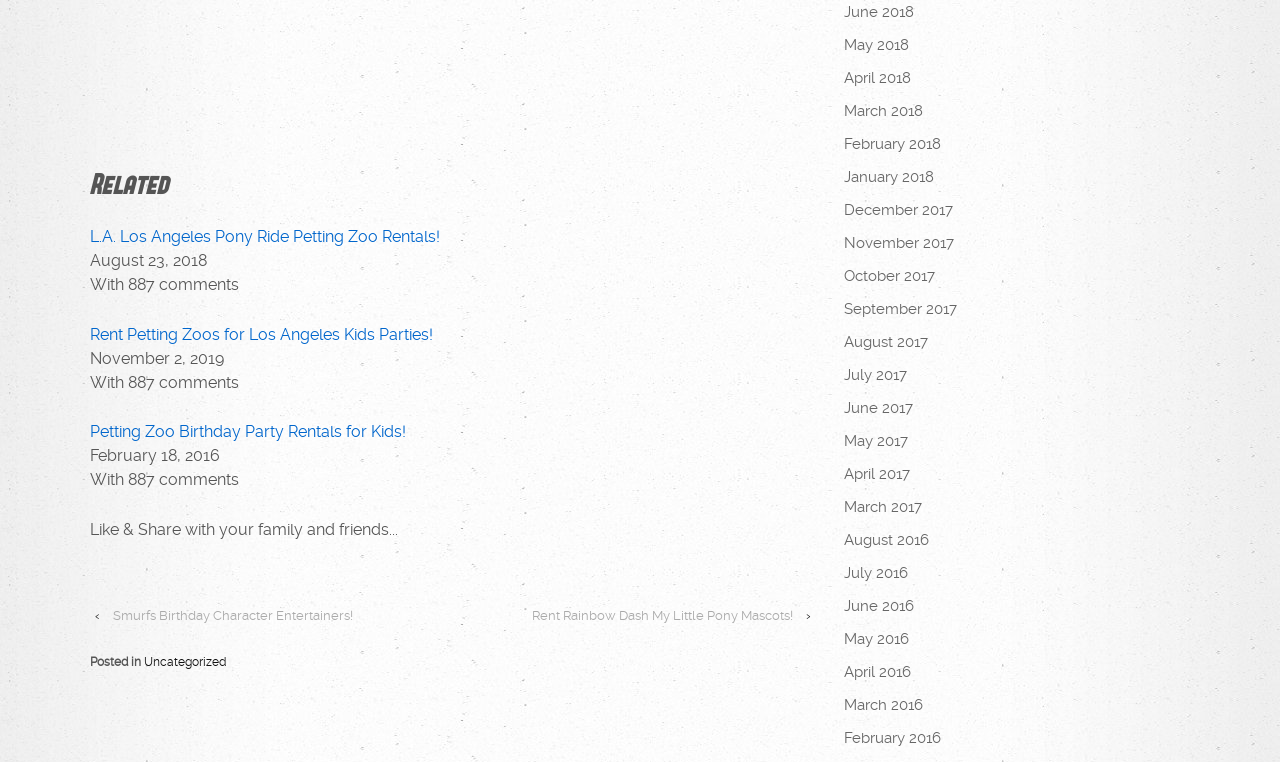Determine the bounding box coordinates for the clickable element to execute this instruction: "Browse 'May 2018' archive". Provide the coordinates as four float numbers between 0 and 1, i.e., [left, top, right, bottom].

[0.659, 0.038, 0.838, 0.082]